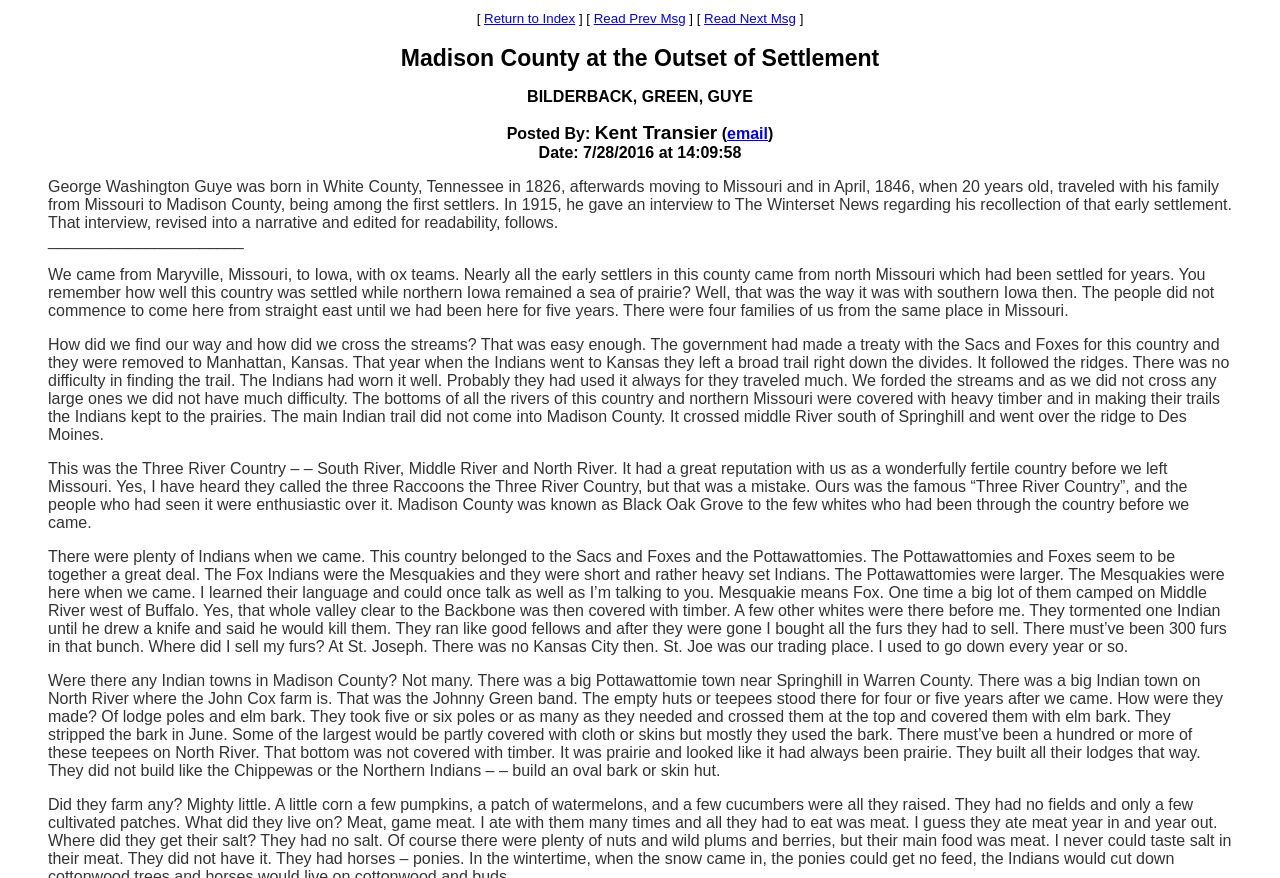Illustrate the webpage's structure and main components comprehensively.

The webpage is about Madison County at the outset of settlement, specifically focusing on the experiences of George Washington Guye, one of the early settlers. At the top of the page, there is a layout table with three links: "Return to Index", "Read Prev Msg", and "Read Next Msg". Below this table, the title "Madison County at the Outset of Settlement" is displayed prominently.

On the left side of the page, there is a section with the names "BILDERBACK, GREEN, GUYE" and some information about the author, Kent Transier, including an email link. Below this section, there is a date and time stamp: "7/28/2016 at 14:09:58".

The main content of the page is a narrative about George Washington Guye's experiences as an early settler in Madison County. The text is divided into several paragraphs, each describing a different aspect of his journey, such as how he traveled with his family from Missouri to Madison County, how they found their way and crossed streams, and his interactions with Native American tribes, including the Sacs, Foxes, and Pottawattomies.

There are no images on the page, but the text is well-organized and easy to follow, with clear headings and concise paragraphs. The overall structure of the page is simple and straightforward, with a focus on presenting the historical narrative in a clear and readable format.